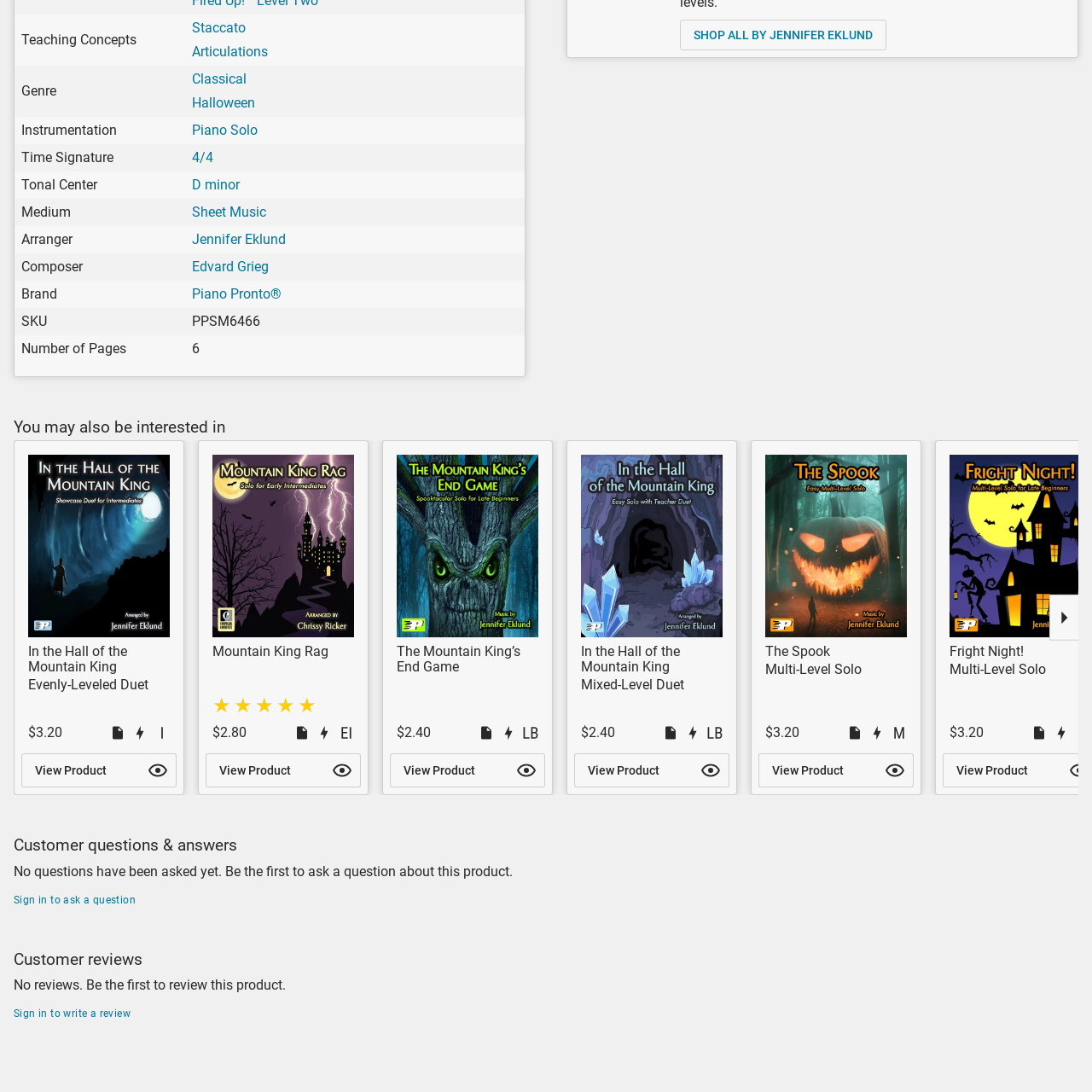Explain in detail the content of the image enclosed by the red outline.

The image features sheet music titled "In the Hall of the Mountain King," a well-known composition by Edvard Grieg, often associated with its dramatic and eerie thematic elements. This music piece is designed for a mixed-level duet, making it accessible for varying skill levels. Accompanying the image, the sheet music is available for $3.20. The highlighted element emphasizes the composition's popularity, making it a suitable choice for both educational environments and performances.